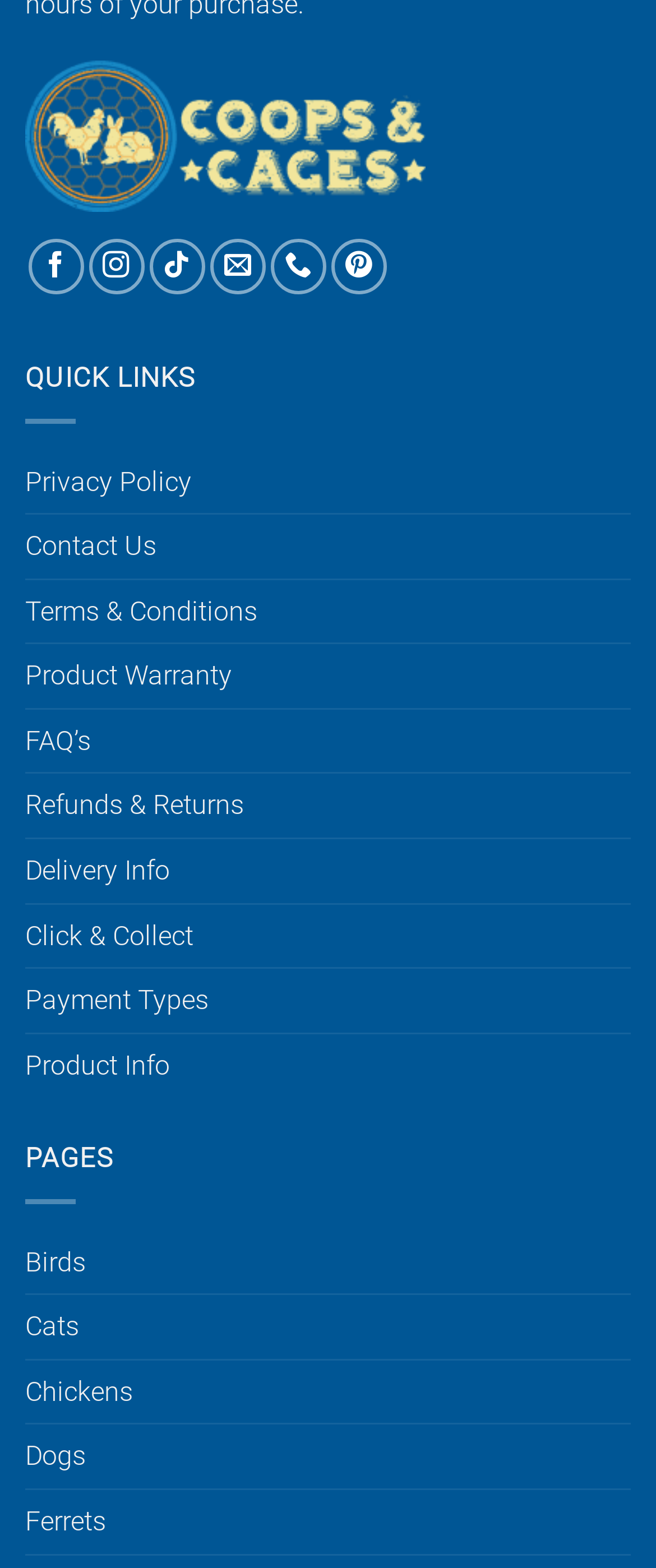Highlight the bounding box coordinates of the element you need to click to perform the following instruction: "Learn about Product Warranty."

[0.038, 0.411, 0.354, 0.451]